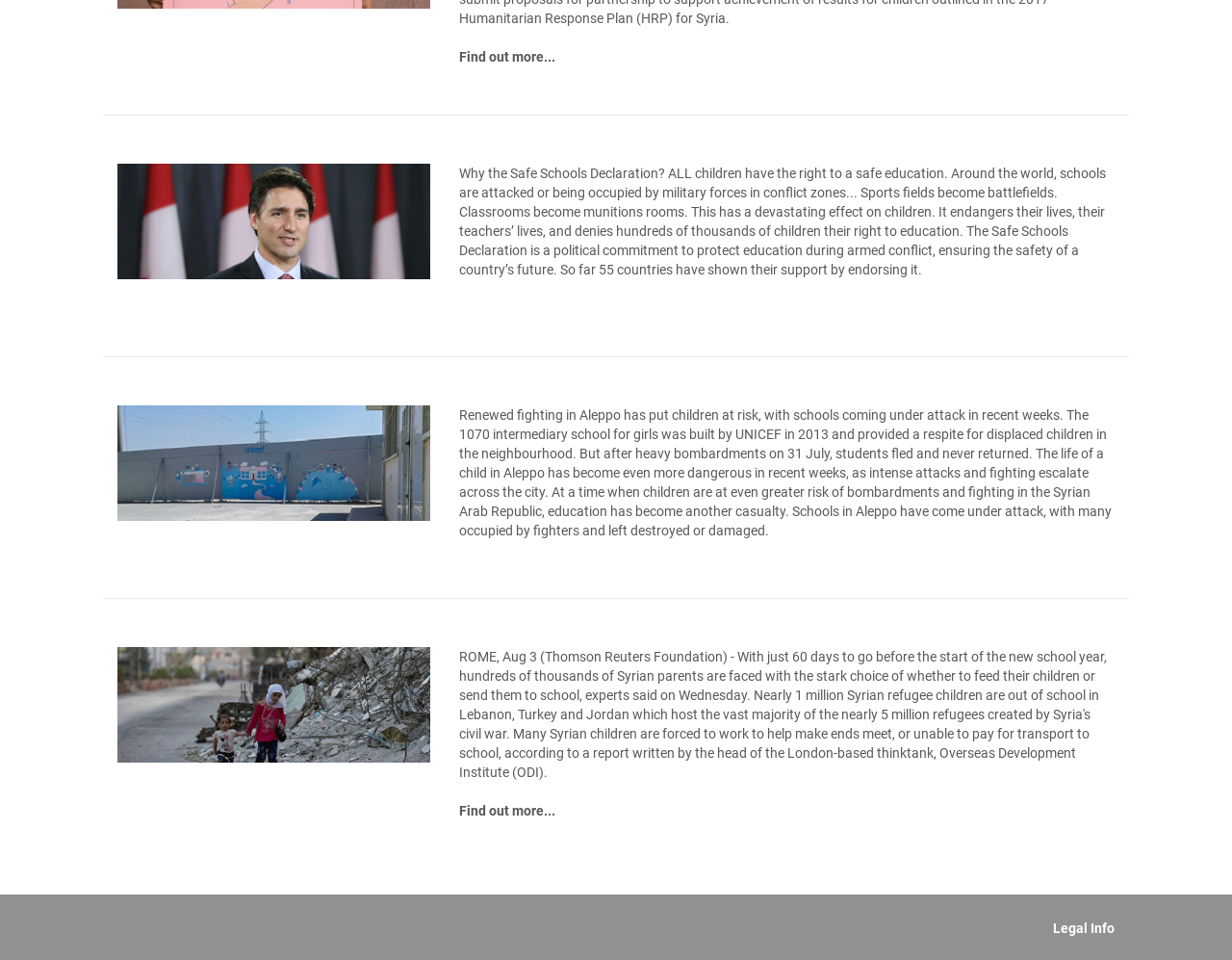How many countries have endorsed the Safe Schools Declaration?
Based on the screenshot, give a detailed explanation to answer the question.

According to the text on the webpage, 'So far 55 countries have shown their support by endorsing it.' This indicates that 55 countries have endorsed the Safe Schools Declaration.